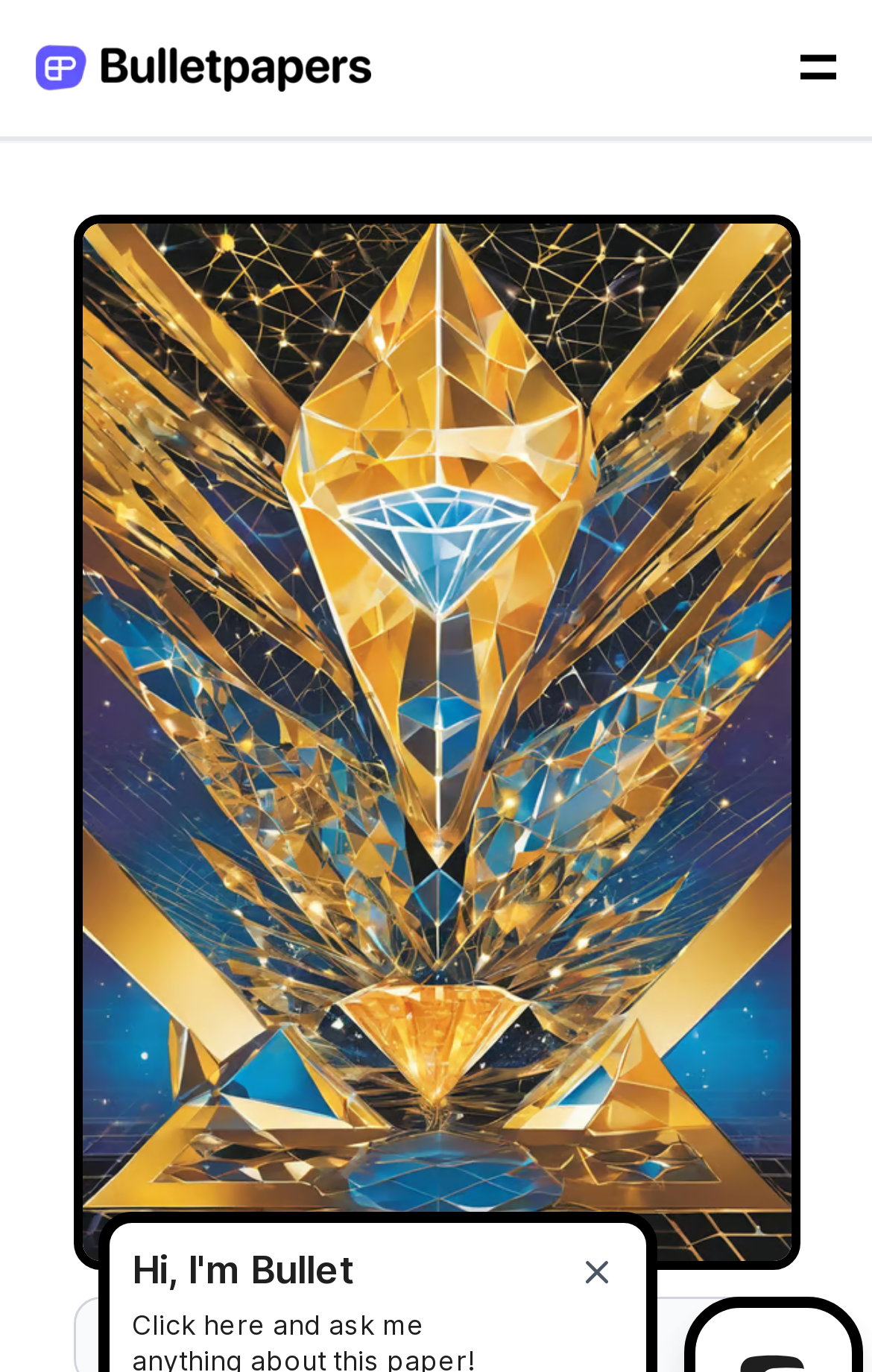Is there an image on the webpage?
Refer to the image and provide a one-word or short phrase answer.

Yes